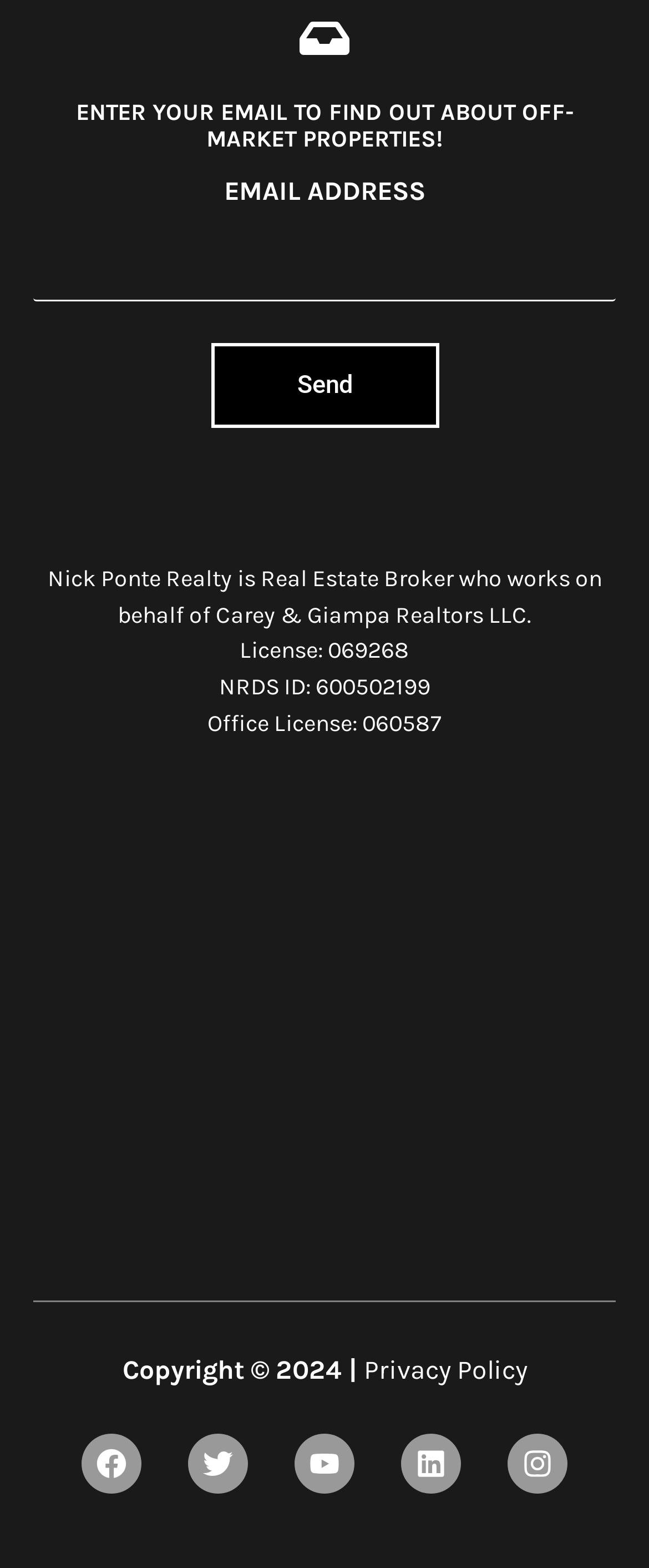What is the purpose of the email input field?
Analyze the image and deliver a detailed answer to the question.

The email input field is located at the top of the webpage, accompanied by a heading that says 'ENTER YOUR EMAIL TO FIND OUT ABOUT OFF-MARKET PROPERTIES!'. This suggests that the purpose of the email input field is to receive information about off-market properties.